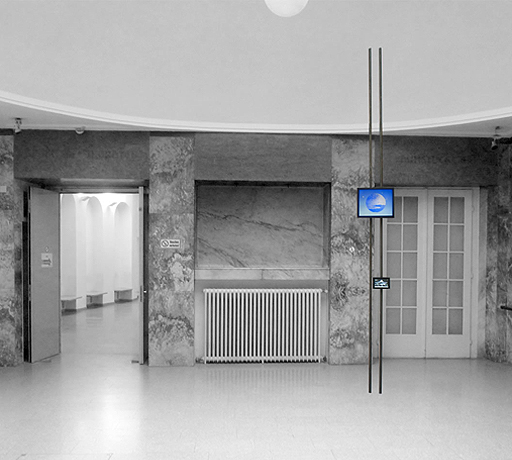What type of walls are in the hallway?
Answer with a single word or short phrase according to what you see in the image.

Marble